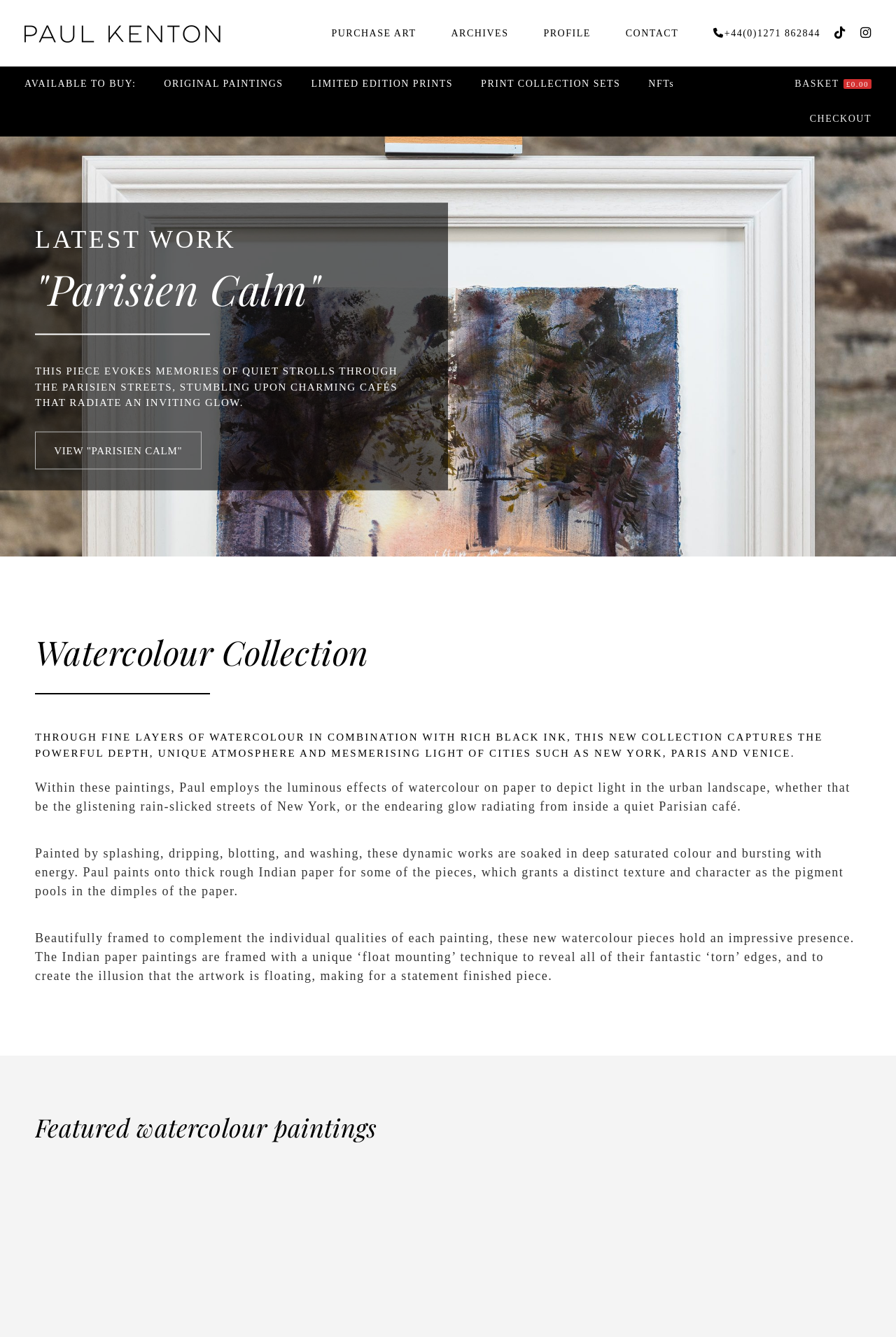What type of art does Paul Kenton create?
From the details in the image, provide a complete and detailed answer to the question.

Based on the webpage, Paul Kenton is a contemporary artist who creates original watercolour paintings and prints. The webpage features his artworks, and the descriptions mention the use of watercolour on paper to depict light in urban landscapes.